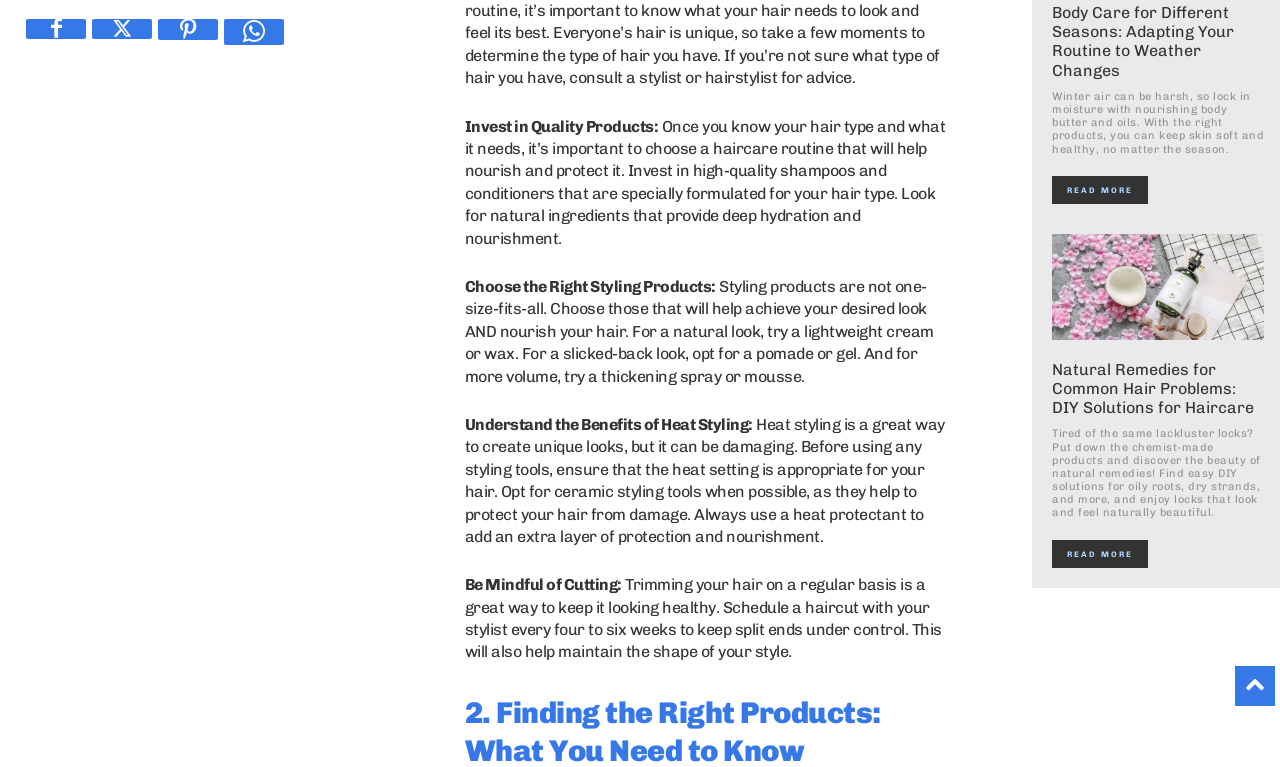Based on the description "WhatsApp", find the bounding box of the specified UI element.

[0.175, 0.024, 0.222, 0.102]